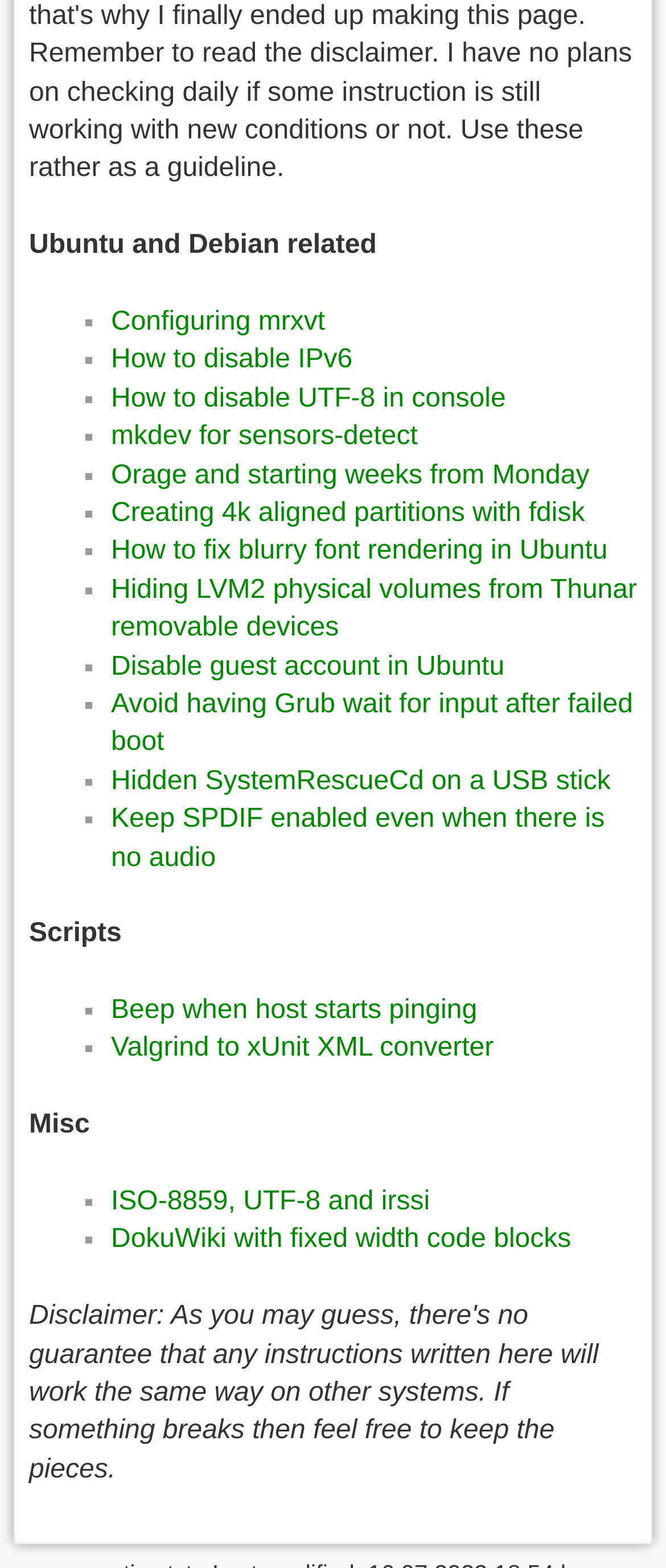Using the webpage screenshot, find the UI element described by Valgrind to xUnit XML converter. Provide the bounding box coordinates in the format (top-left x, top-left y, bottom-right x, bottom-right y), ensuring all values are floating point numbers between 0 and 1.

[0.167, 0.66, 0.741, 0.678]